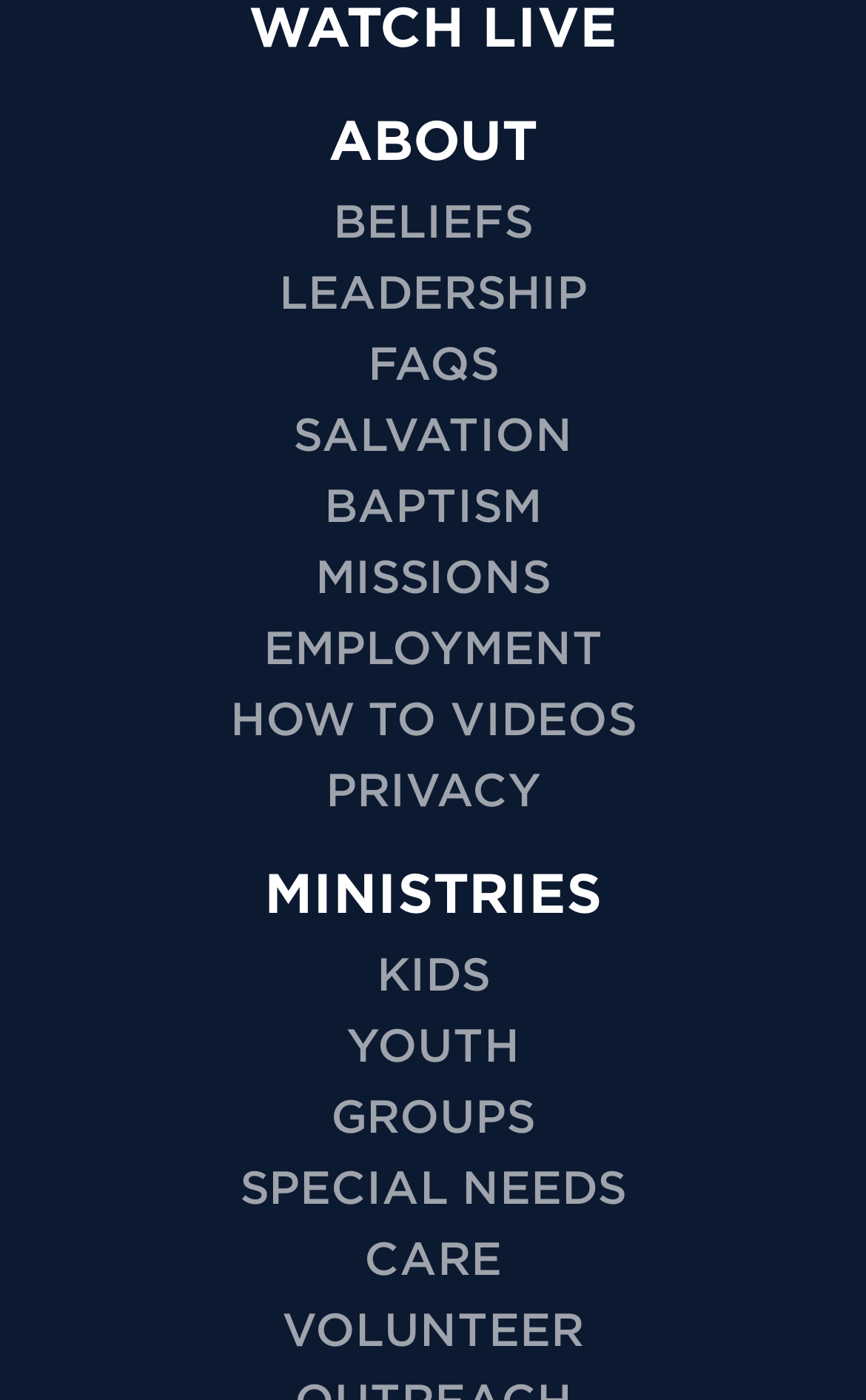Pinpoint the bounding box coordinates of the clickable area needed to execute the instruction: "watch how-to videos". The coordinates should be specified as four float numbers between 0 and 1, i.e., [left, top, right, bottom].

[0.265, 0.495, 0.735, 0.533]